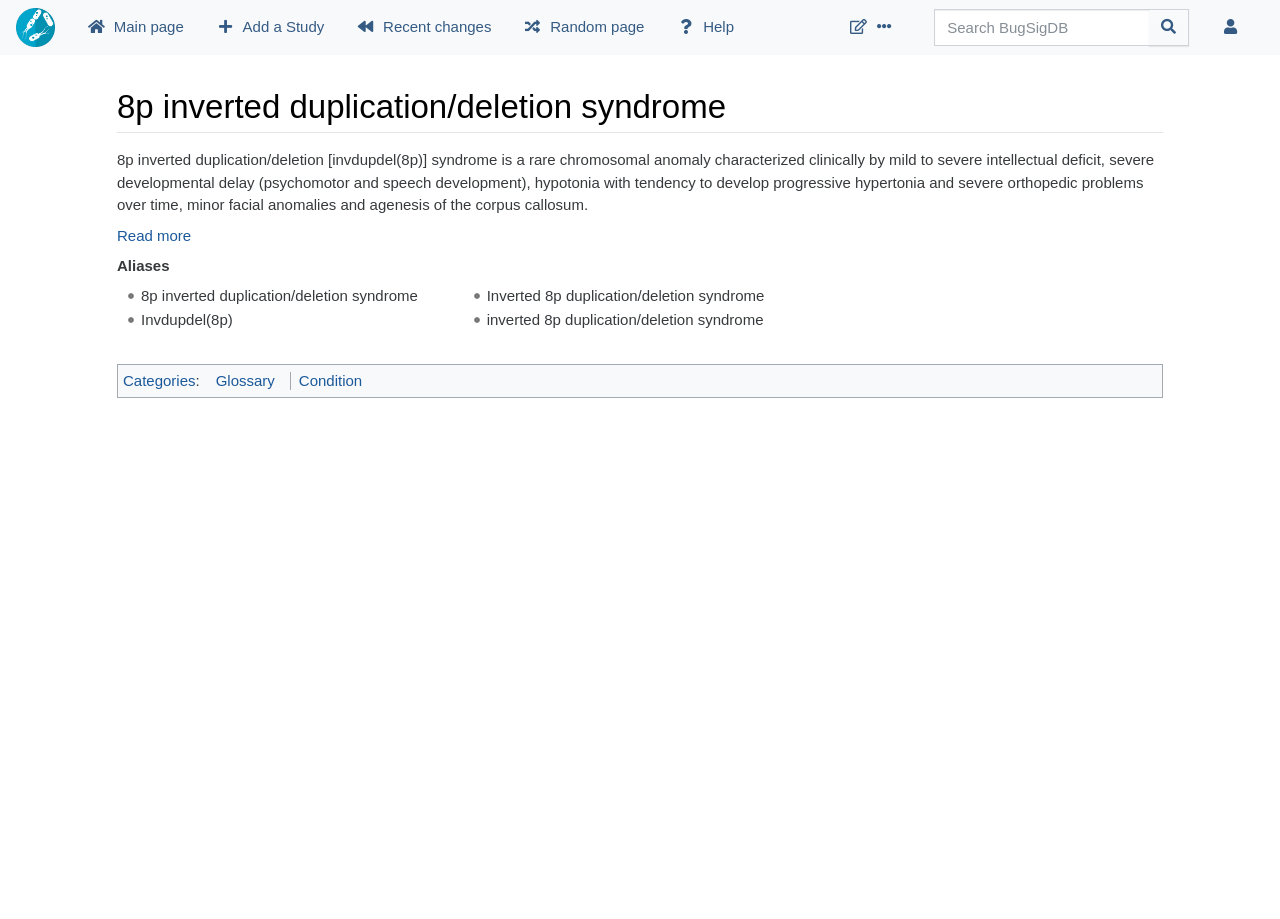Identify the bounding box coordinates of the clickable region to carry out the given instruction: "Go to main page".

[0.055, 0.009, 0.156, 0.051]